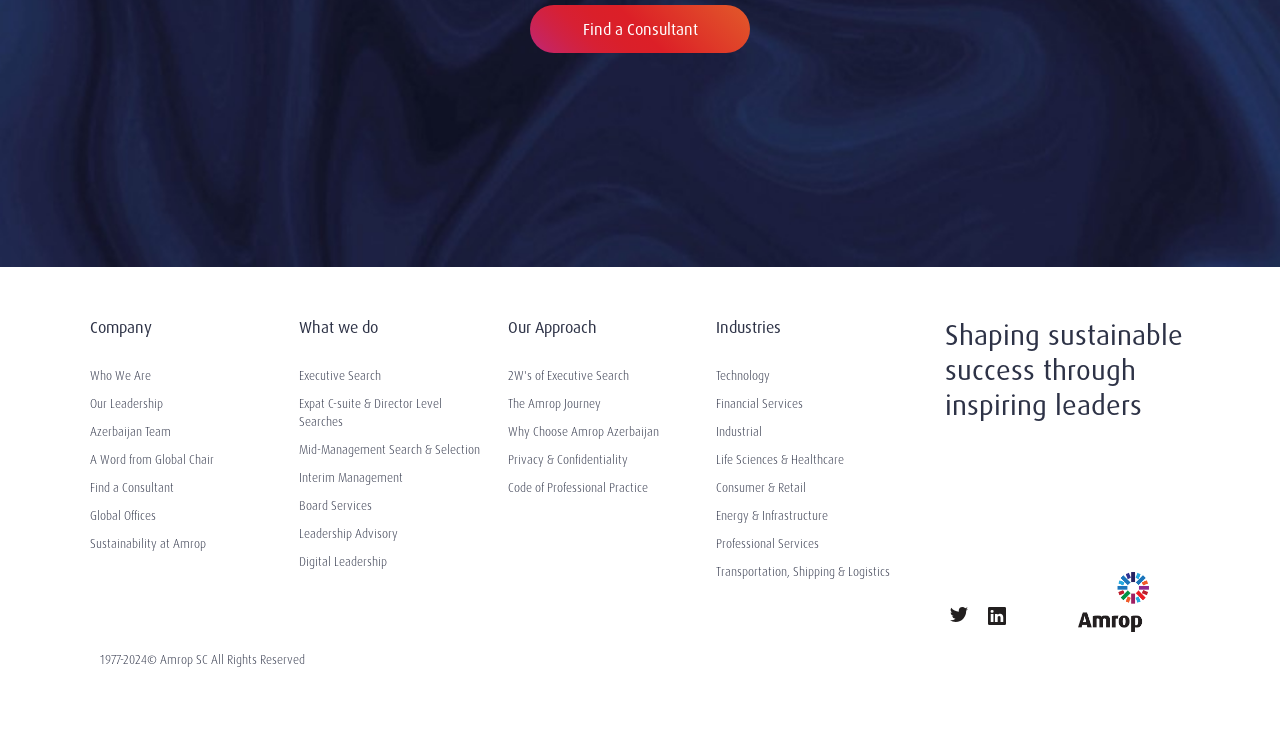Using the details from the image, please elaborate on the following question: What services does Amrop provide?

Amrop provides various services, including Executive Search, Expat C-suite & Director Level Searches, Mid-Management Search & Selection, Interim Management, Board Services, Leadership Advisory, and Digital Leadership, which can be found in the 'What we do' section of the webpage.